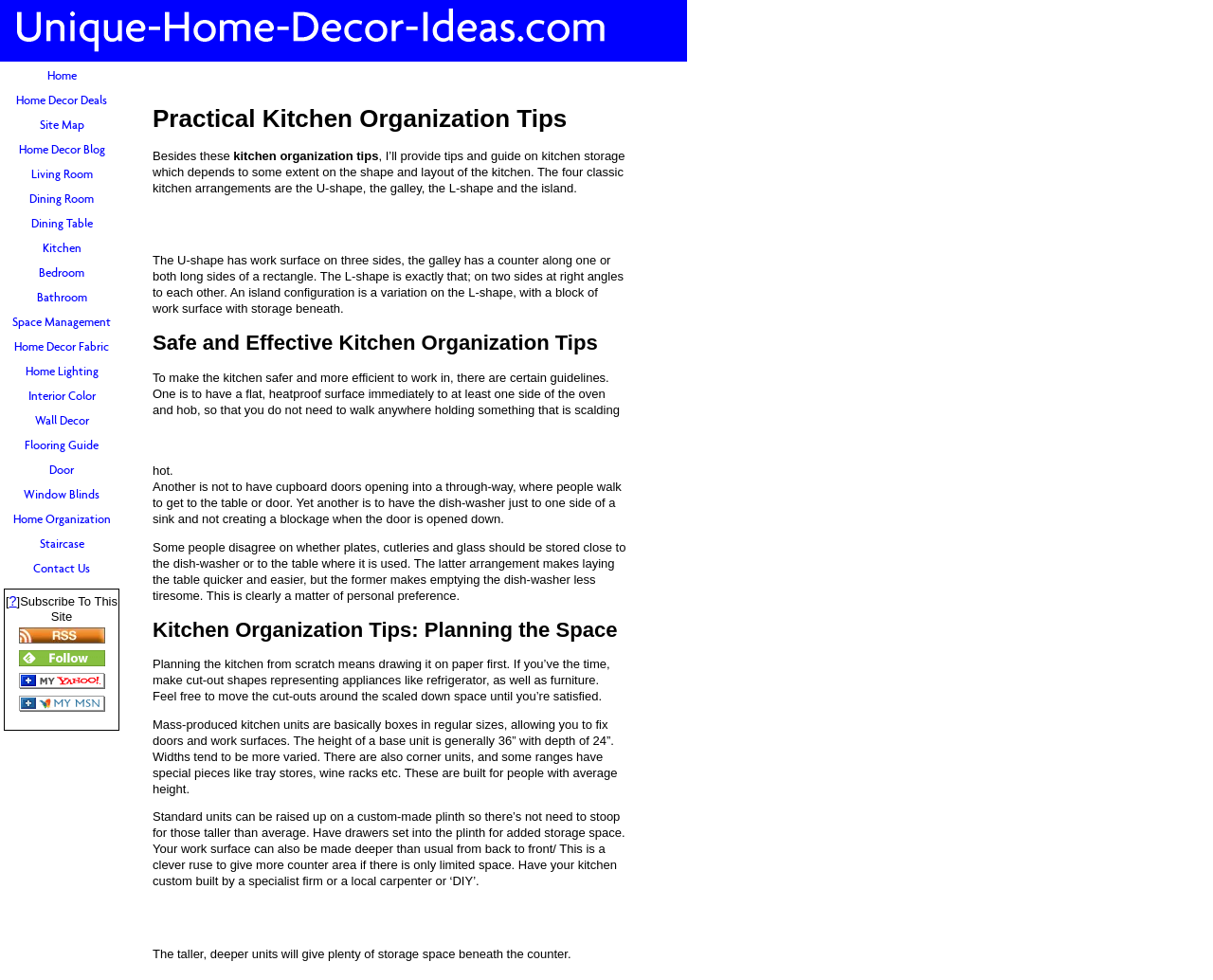With reference to the screenshot, provide a detailed response to the question below:
What is recommended to have near the oven and hob?

According to the webpage, it is recommended to have a flat, heatproof surface immediately to at least one side of the oven and hob, so that users do not need to walk anywhere holding something that is scalding hot.